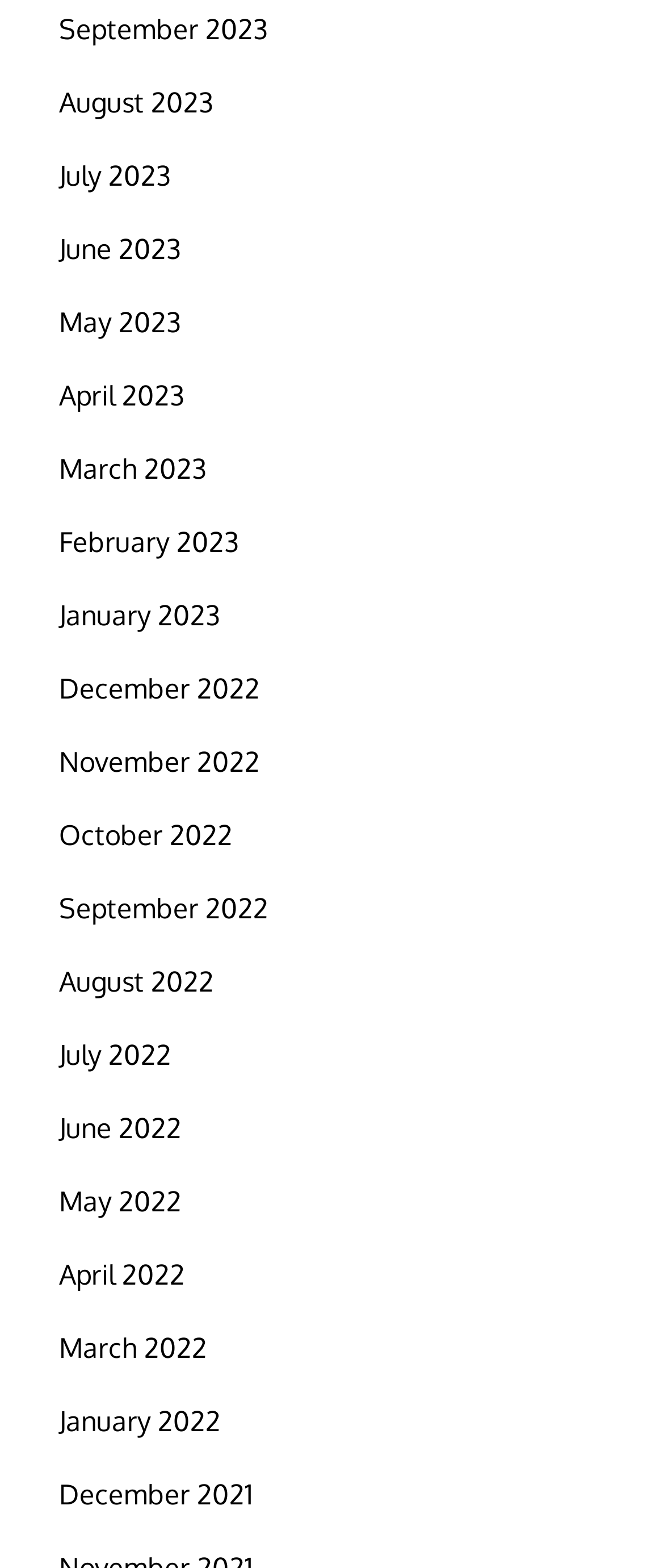How many links are there in the first row?
From the screenshot, provide a brief answer in one word or phrase.

4